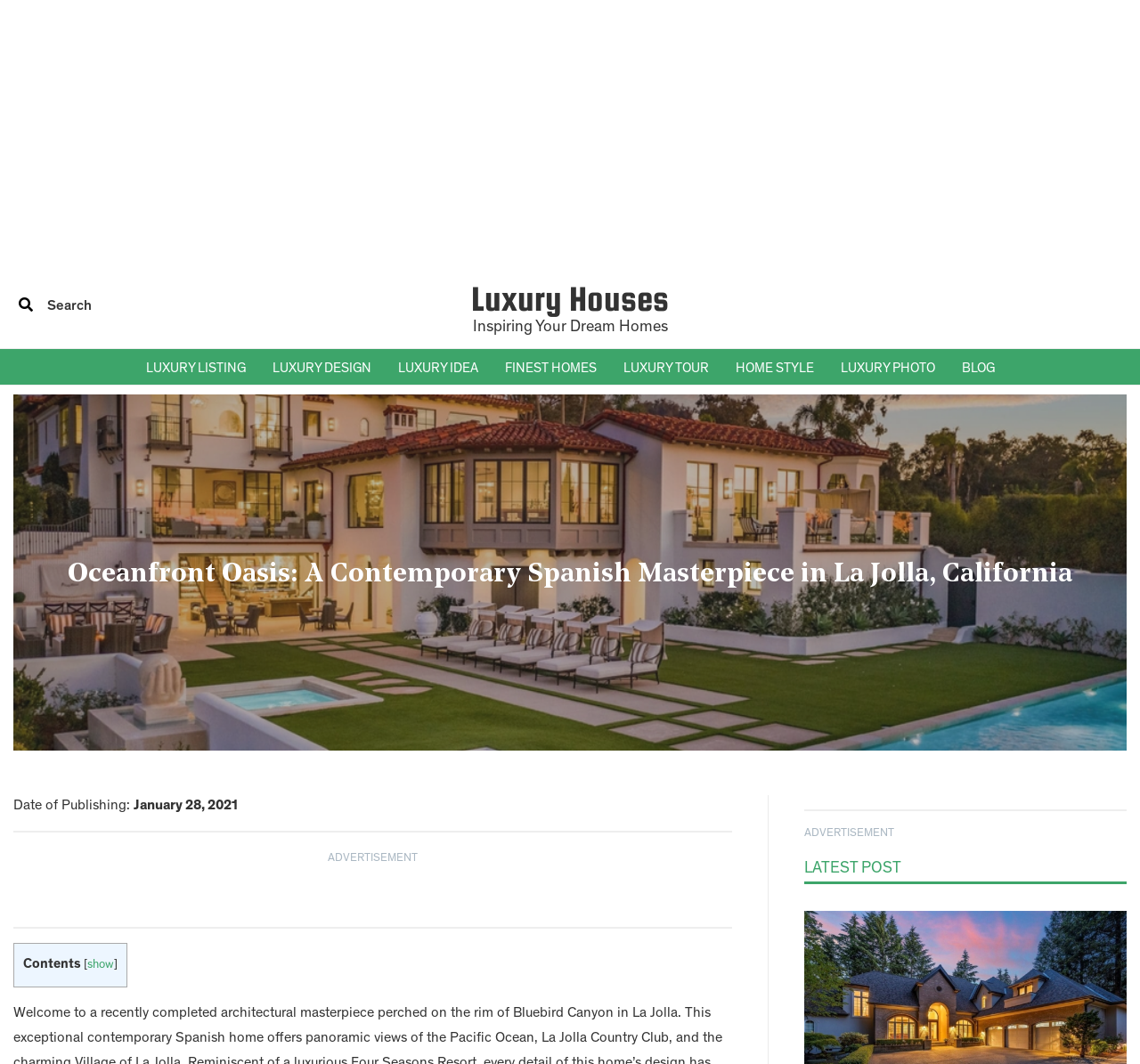Please determine the bounding box coordinates of the element's region to click in order to carry out the following instruction: "View luxury houses inspiring your dream homes". The coordinates should be four float numbers between 0 and 1, i.e., [left, top, right, bottom].

[0.413, 0.26, 0.587, 0.315]